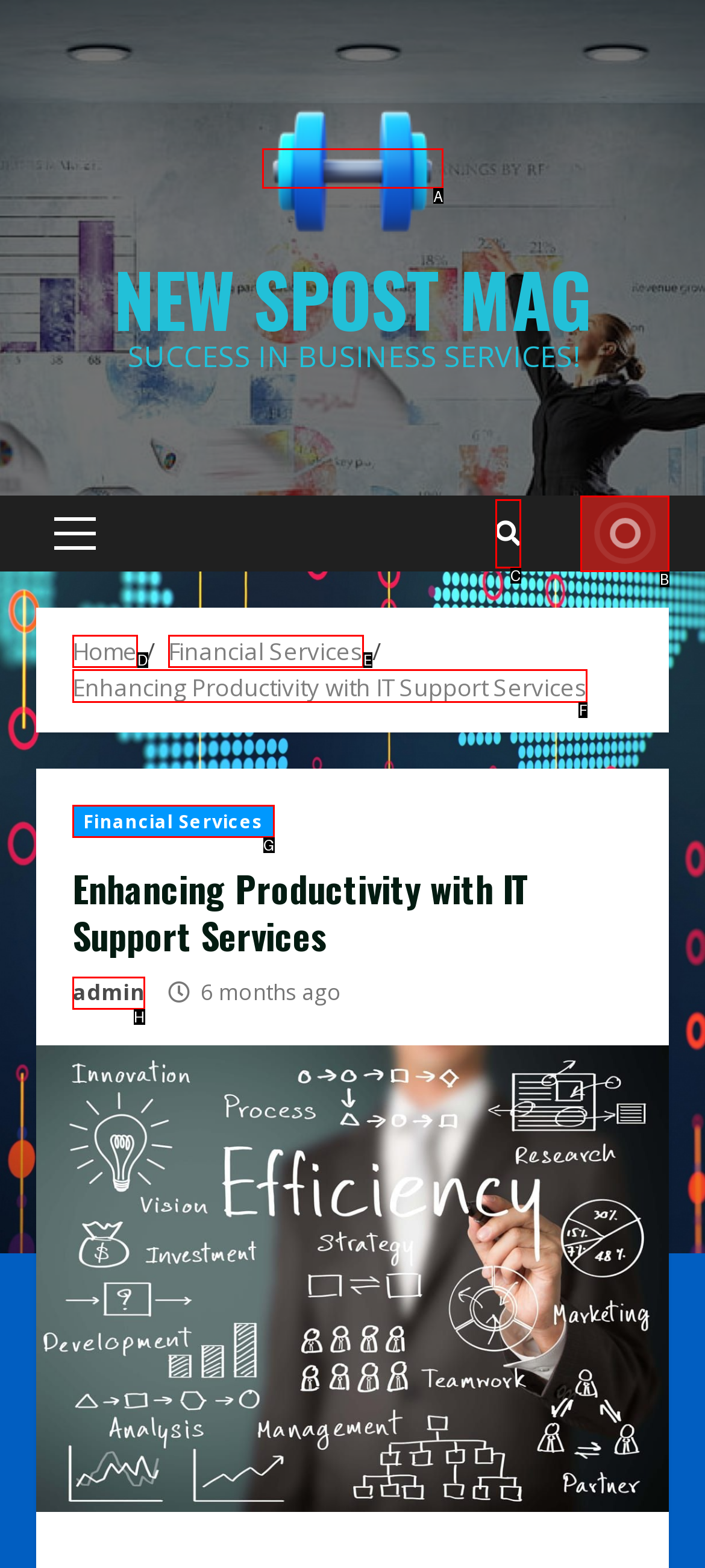Determine which HTML element to click on in order to complete the action: view Enhancing Productivity with IT Support Services.
Reply with the letter of the selected option.

F